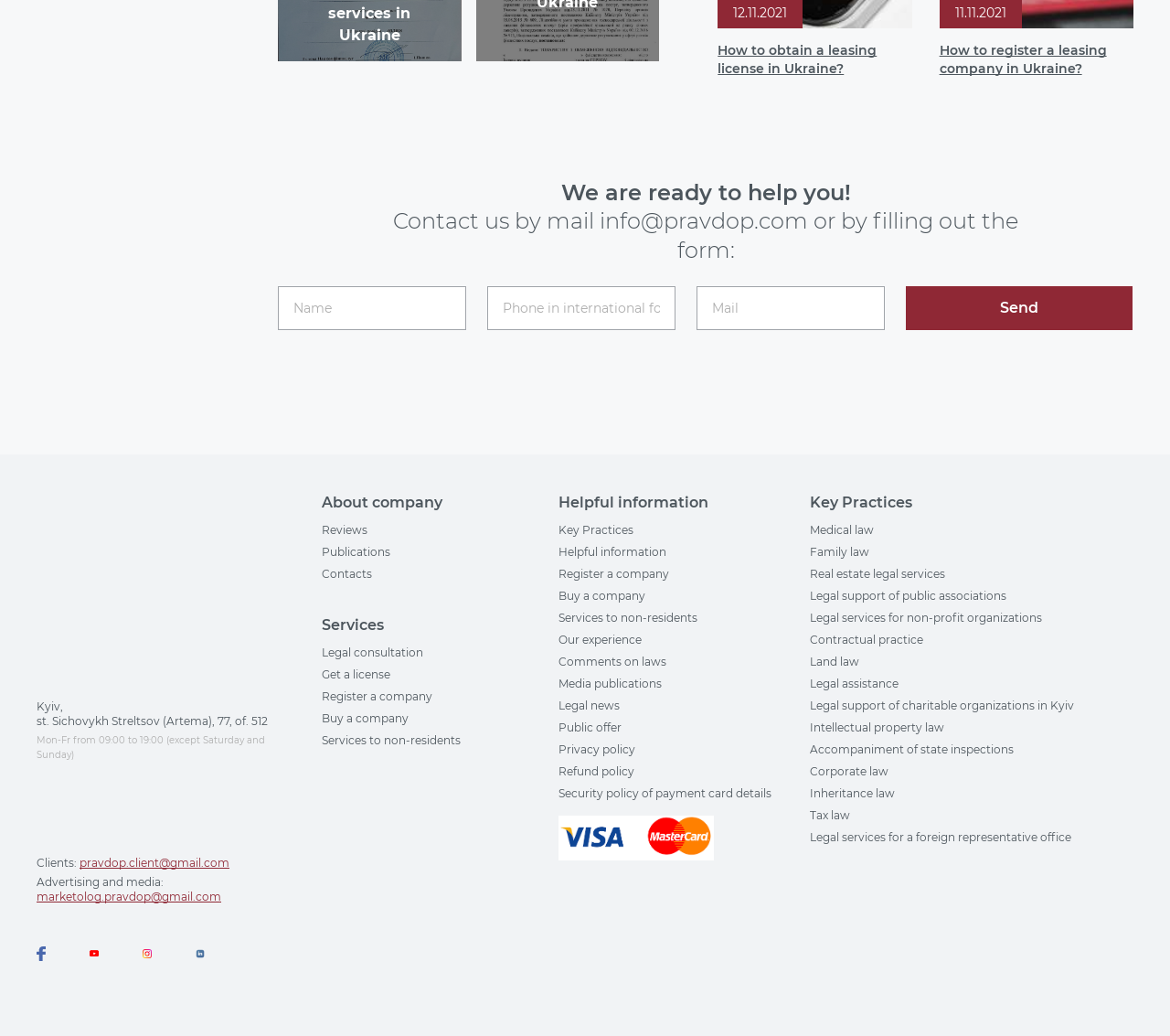Please provide the bounding box coordinates in the format (top-left x, top-left y, bottom-right x, bottom-right y). Remember, all values are floating point numbers between 0 and 1. What is the bounding box coordinate of the region described as: Register a company

[0.275, 0.616, 0.359, 0.629]